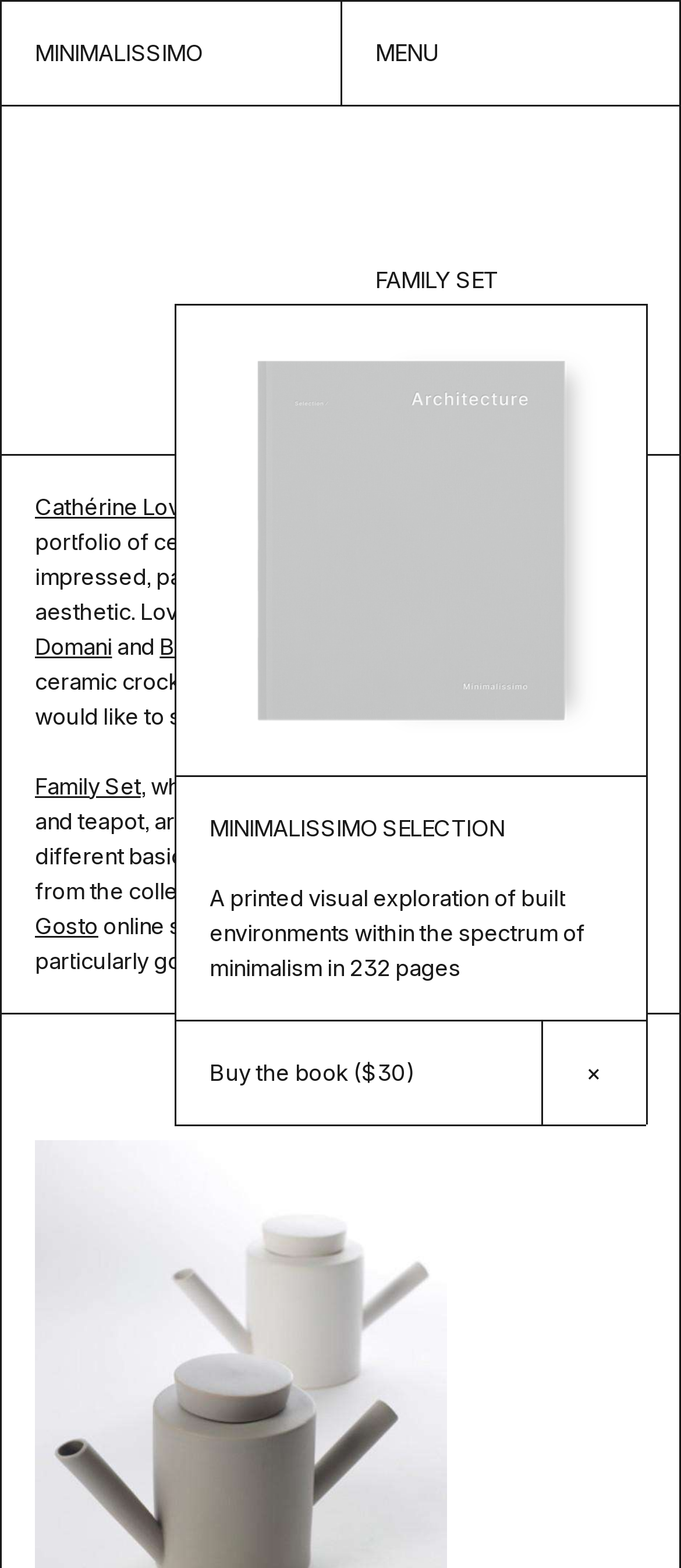Offer a thorough description of the webpage.

This webpage is about Cathérine Lovatt, a Belgian freelance ceramicist, and her impressive portfolio of ceramic works. At the top left corner, there is a link to the "Homepage" and a static text "MINIMALISSIMO" next to it. On the right side of the top section, there is a button labeled "MENU". 

Below the top section, there is a heading "FAMILY SET" in the middle of the page. Underneath the heading, there are links to Cathérine Lovatt, Serax, Domani, and Belgoflor, with some static text in between, describing the collection of ceramic crockery. 

To the right of the links, there is an image that takes up most of the width of the page. Below the image, there is a heading "MINIMALISSIMO SELECTION" and a static text describing a book about minimalism in design. 

Underneath the static text, there is a link to "Buy the book" with a price of $30, and a button labeled "×" on the right side of the link.